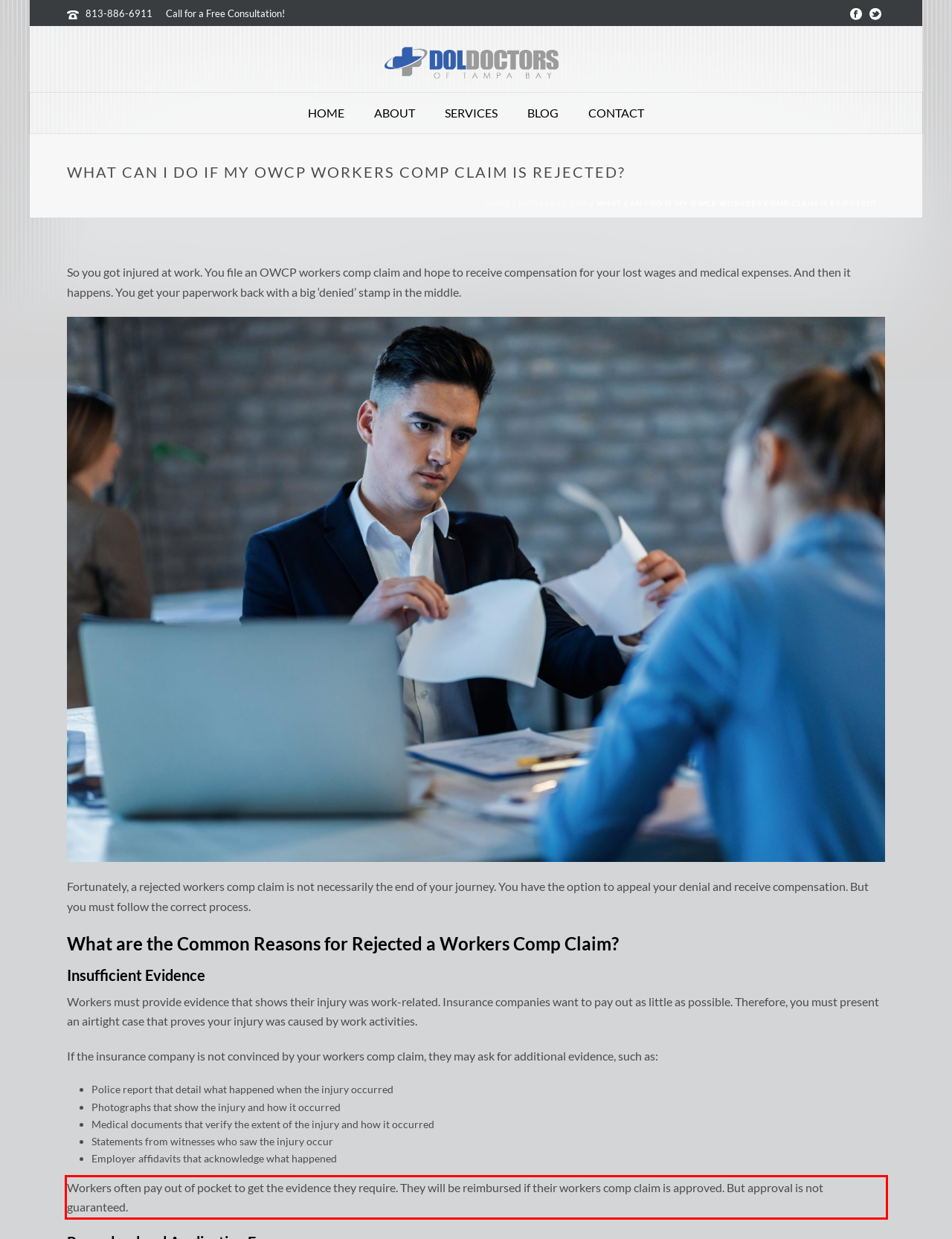Please examine the webpage screenshot and extract the text within the red bounding box using OCR.

Workers often pay out of pocket to get the evidence they require. They will be reimbursed if their workers comp claim is approved. But approval is not guaranteed.